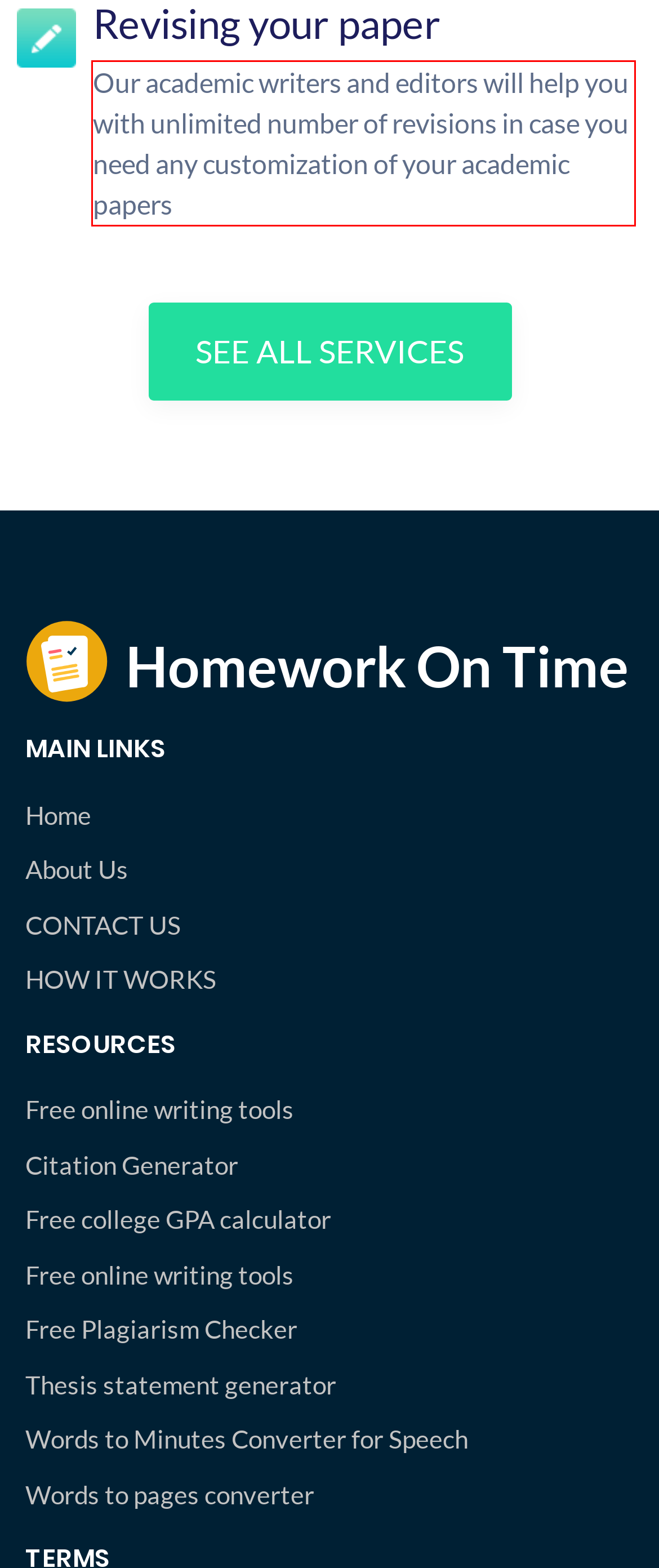You are provided with a screenshot of a webpage that includes a UI element enclosed in a red rectangle. Extract the text content inside this red rectangle.

Our academic writers and editors will help you with unlimited number of revisions in case you need any customization of your academic papers